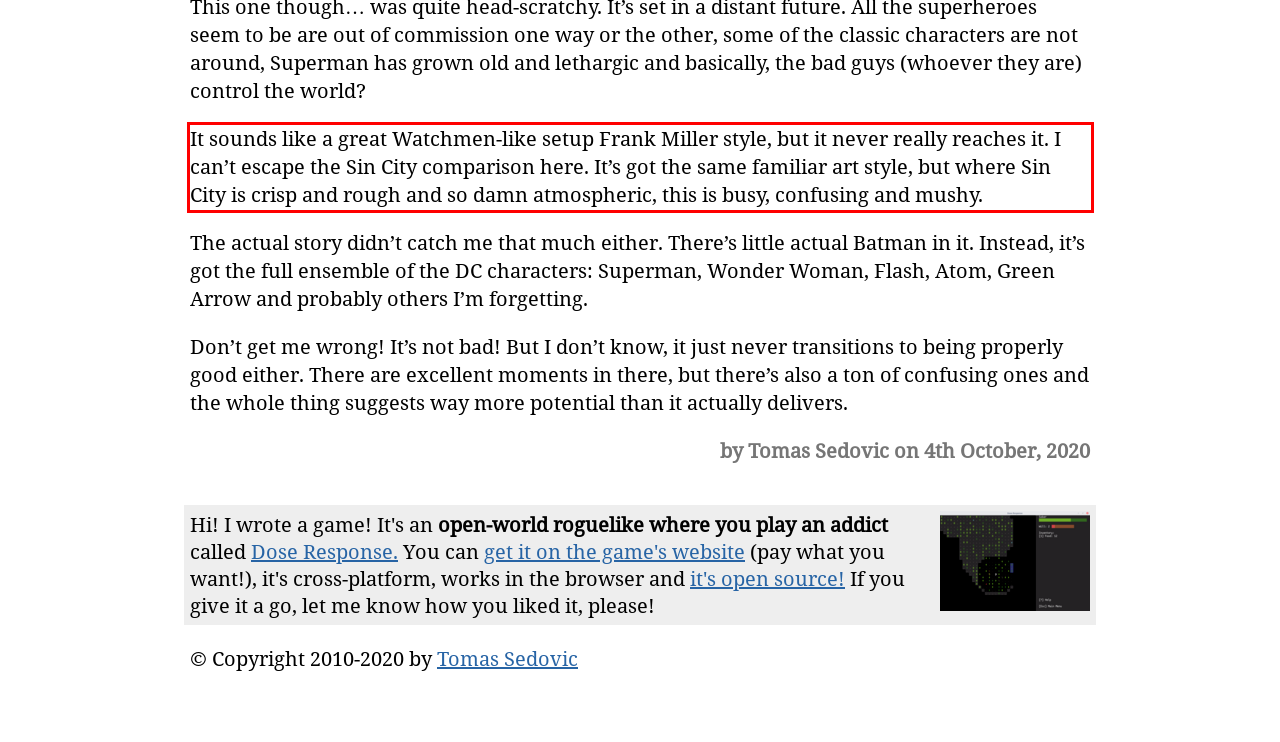Observe the screenshot of the webpage that includes a red rectangle bounding box. Conduct OCR on the content inside this red bounding box and generate the text.

It sounds like a great Watchmen-like setup Frank Miller style, but it never really reaches it. I can’t escape the Sin City comparison here. It’s got the same familiar art style, but where Sin City is crisp and rough and so damn atmospheric, this is busy, confusing and mushy.